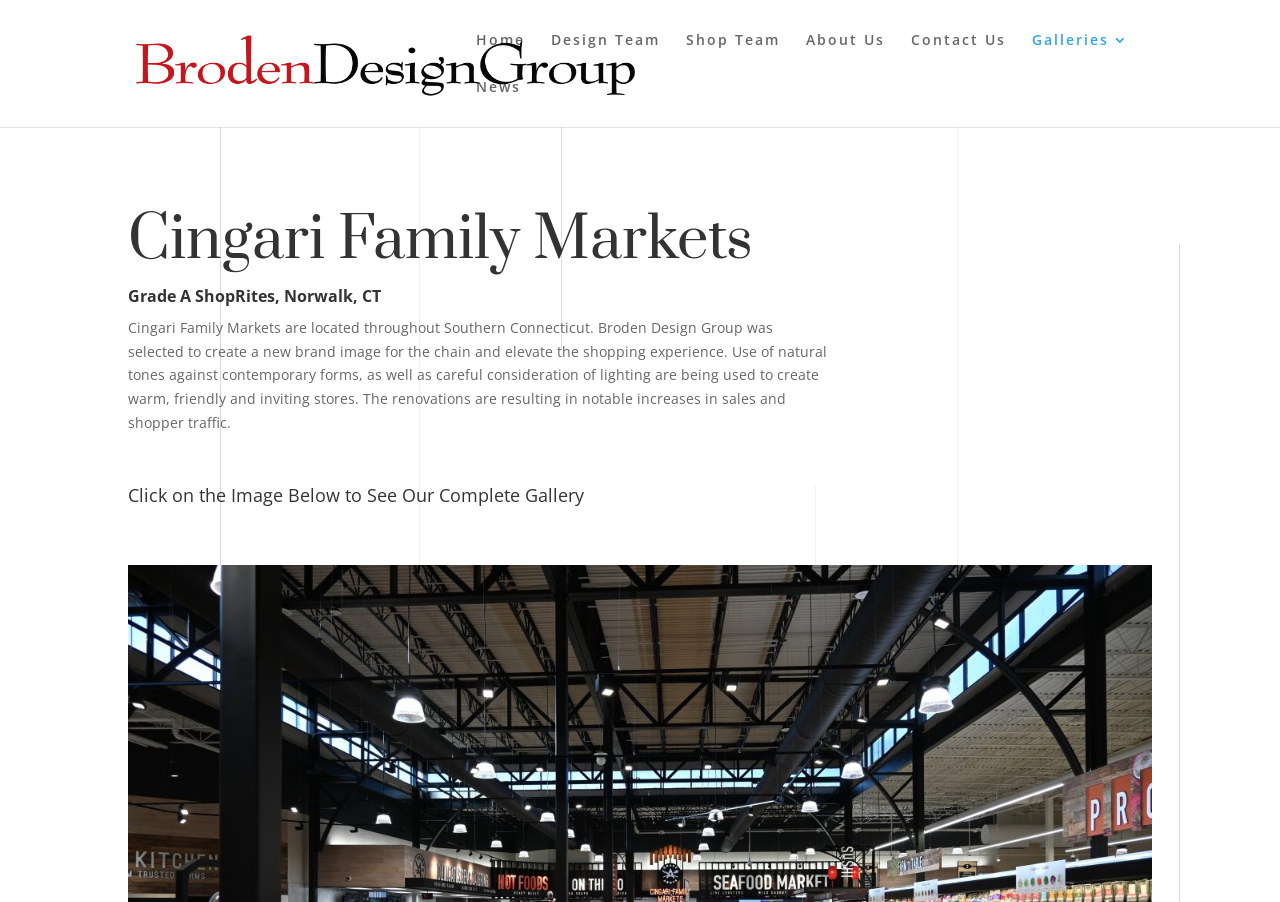Create a detailed narrative describing the layout and content of the webpage.

The webpage is a gallery page, specifically "Gallery 2" of the Broden Design Group. At the top left, there is a logo of Broden Design Group, which is an image with a link to the group's main page. Below the logo, there is a navigation menu with links to "Home", "Design Team", "Shop Team", "About Us", "Contact Us", and "Galleries 3", arranged horizontally from left to right.

Below the navigation menu, there is a section dedicated to news articles. The first article is titled "Cingari Family Markets" and has a brief description about the project, which is a new brand image creation for a chain of markets in Southern Connecticut. The description explains the design approach, including the use of natural tones, contemporary forms, and careful lighting consideration to create a warm and inviting shopping experience. The article also mentions the positive impact of the renovations on sales and shopper traffic.

To the right of the article title, there is a heading that invites users to click on an image below to see the complete gallery. However, the image is not explicitly mentioned in the accessibility tree.